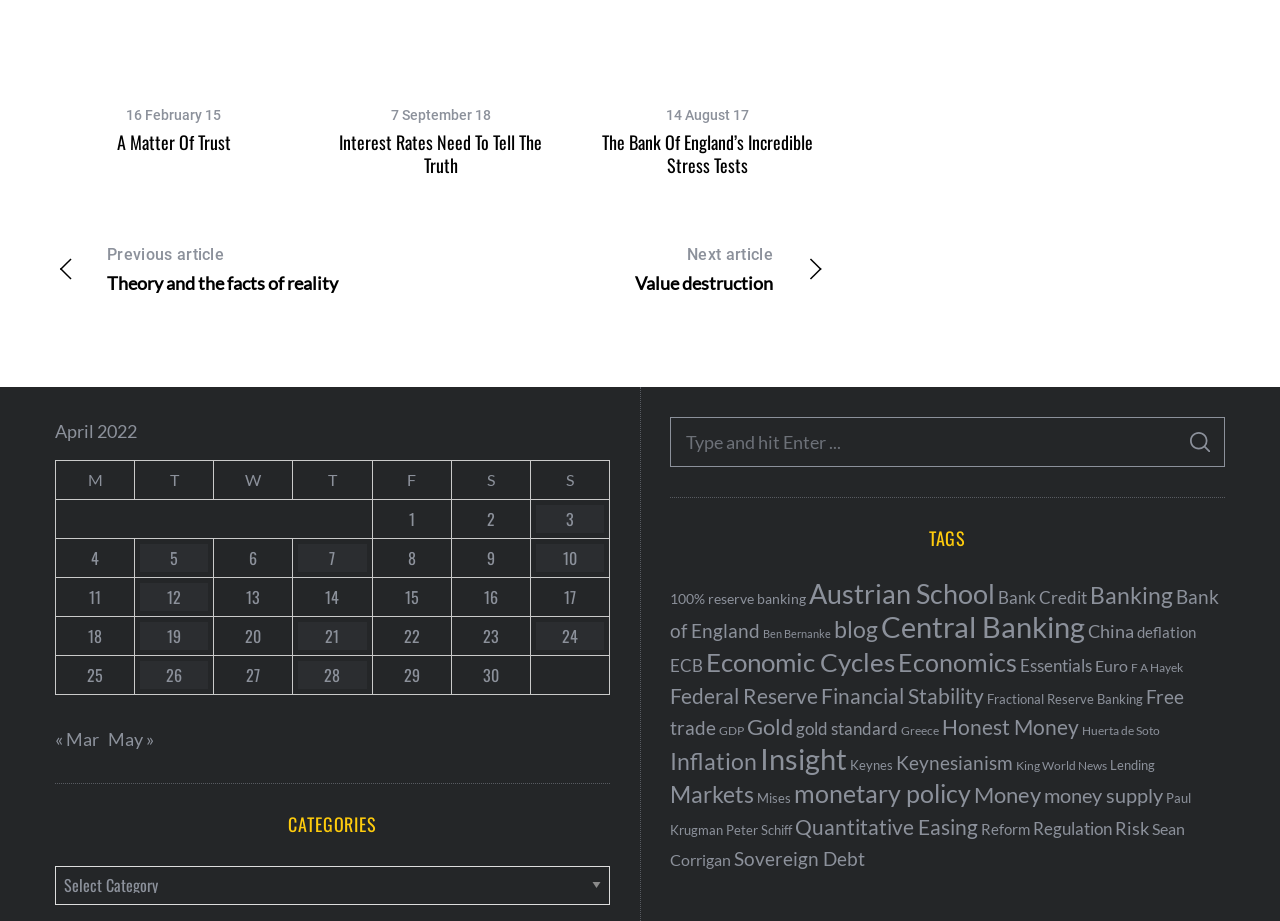Please find the bounding box coordinates (top-left x, top-left y, bottom-right x, bottom-right y) in the screenshot for the UI element described as follows: Next articleValue destruction

[0.344, 0.262, 0.645, 0.323]